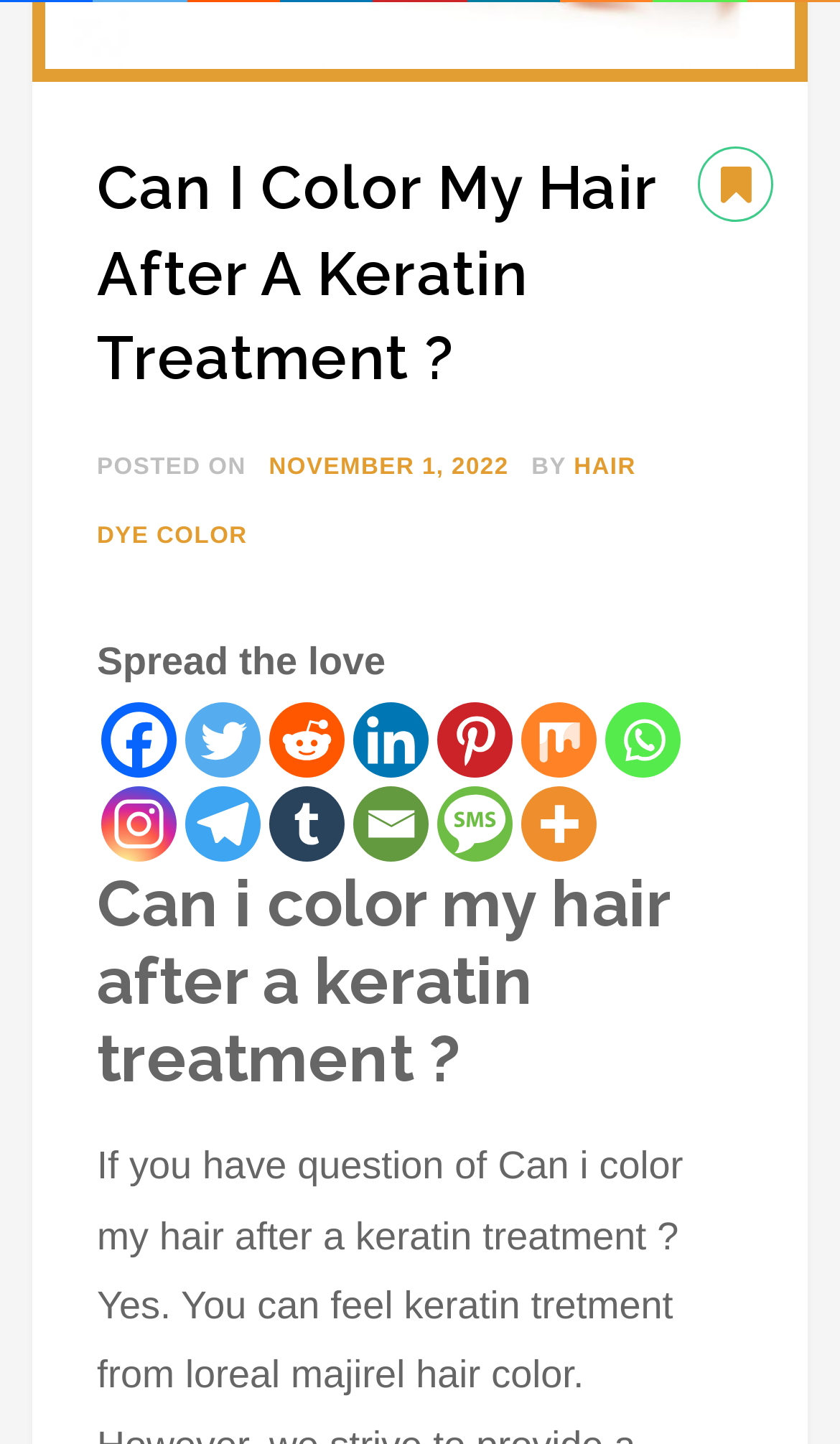Locate the UI element described by aria-label="Facebook" title="Facebook" and provide its bounding box coordinates. Use the format (top-left x, top-left y, bottom-right x, bottom-right y) with all values as floating point numbers between 0 and 1.

[0.121, 0.487, 0.21, 0.539]